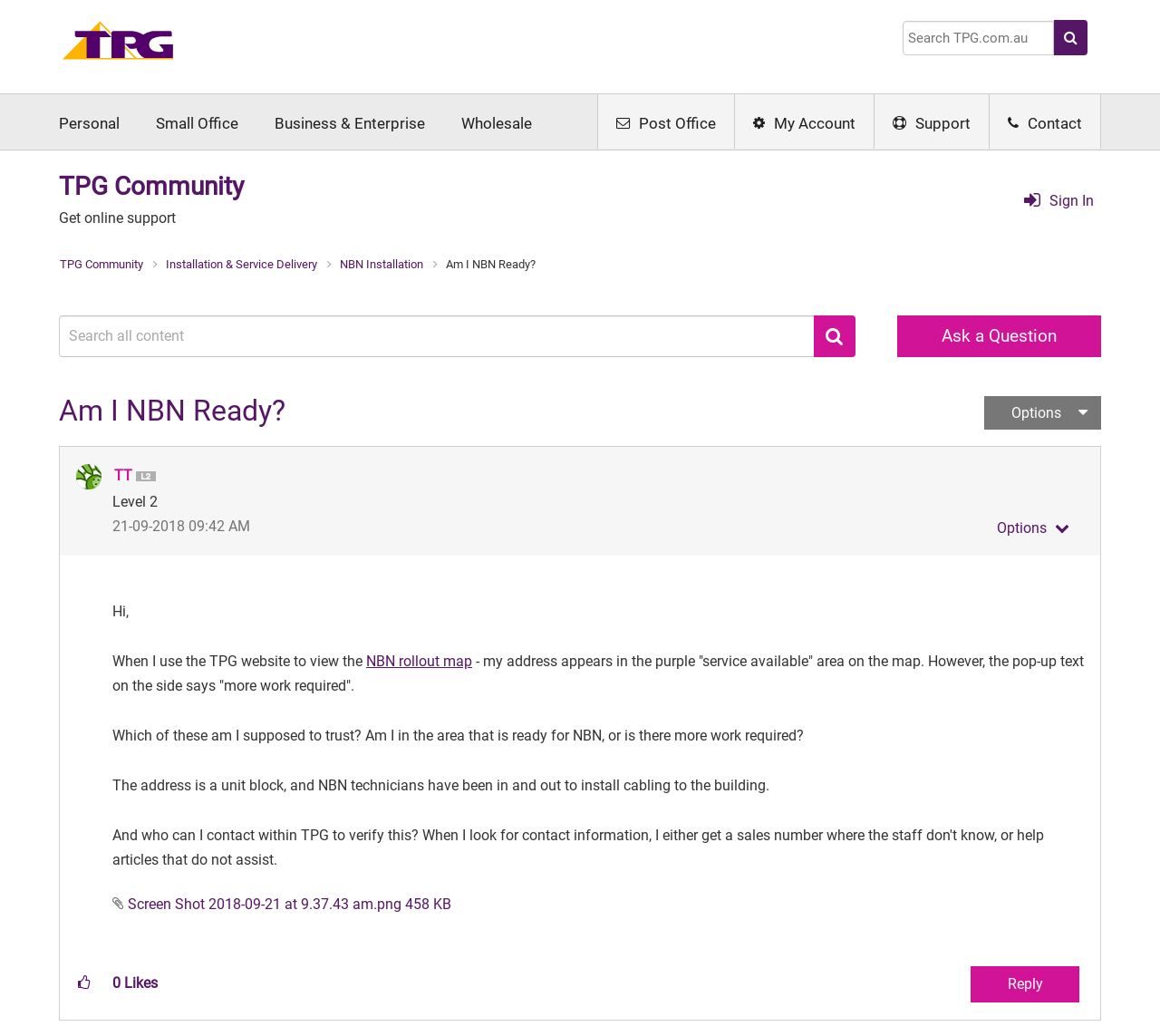What is the purpose of the 'Search' button?
Refer to the image and give a detailed answer to the question.

The 'Search' button is likely used to search for topics or questions within the TPG community, allowing users to find relevant information or ask questions.